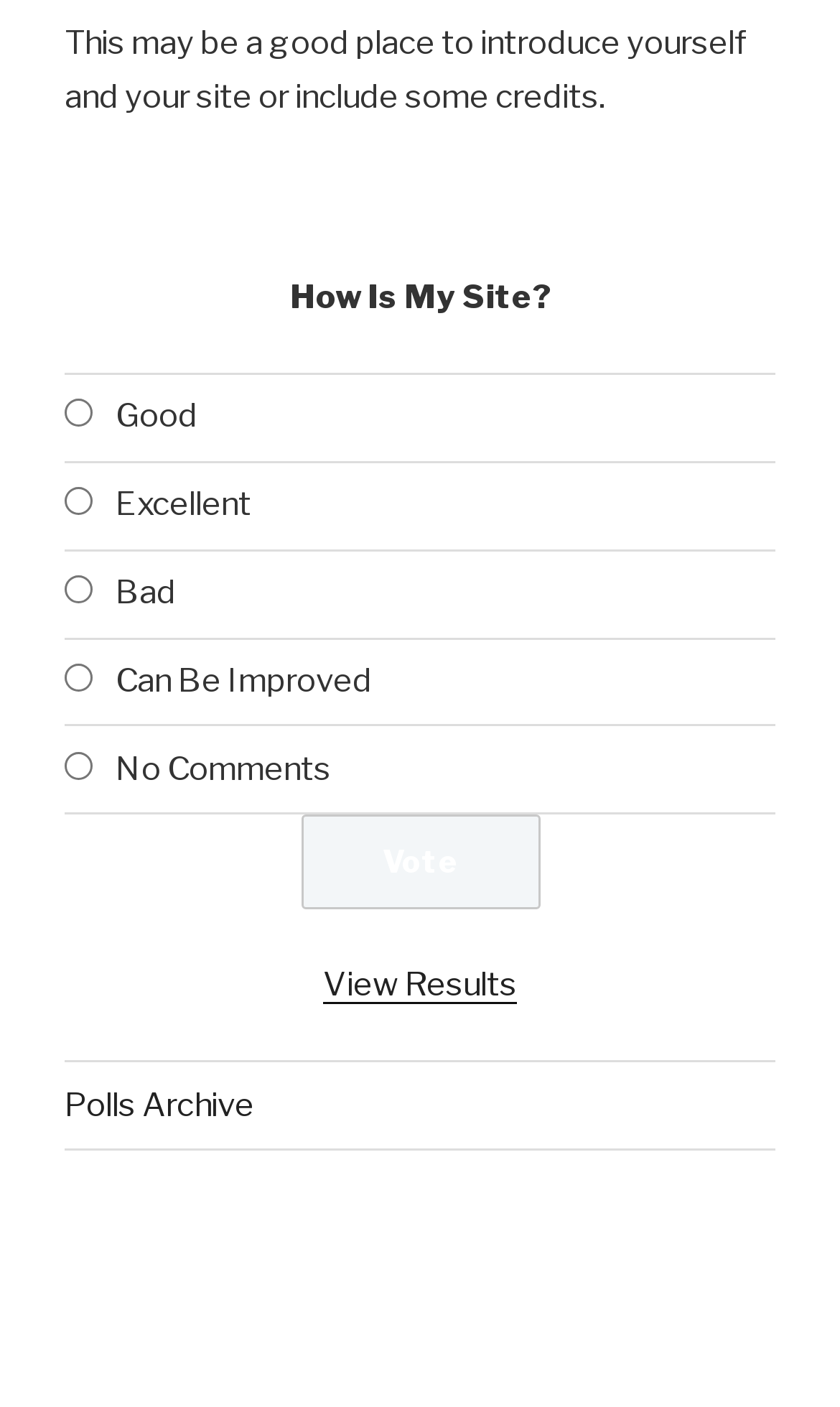Determine the bounding box for the UI element that matches this description: "parent_node: No Comments name="poll_1" value="5"".

[0.077, 0.534, 0.11, 0.554]